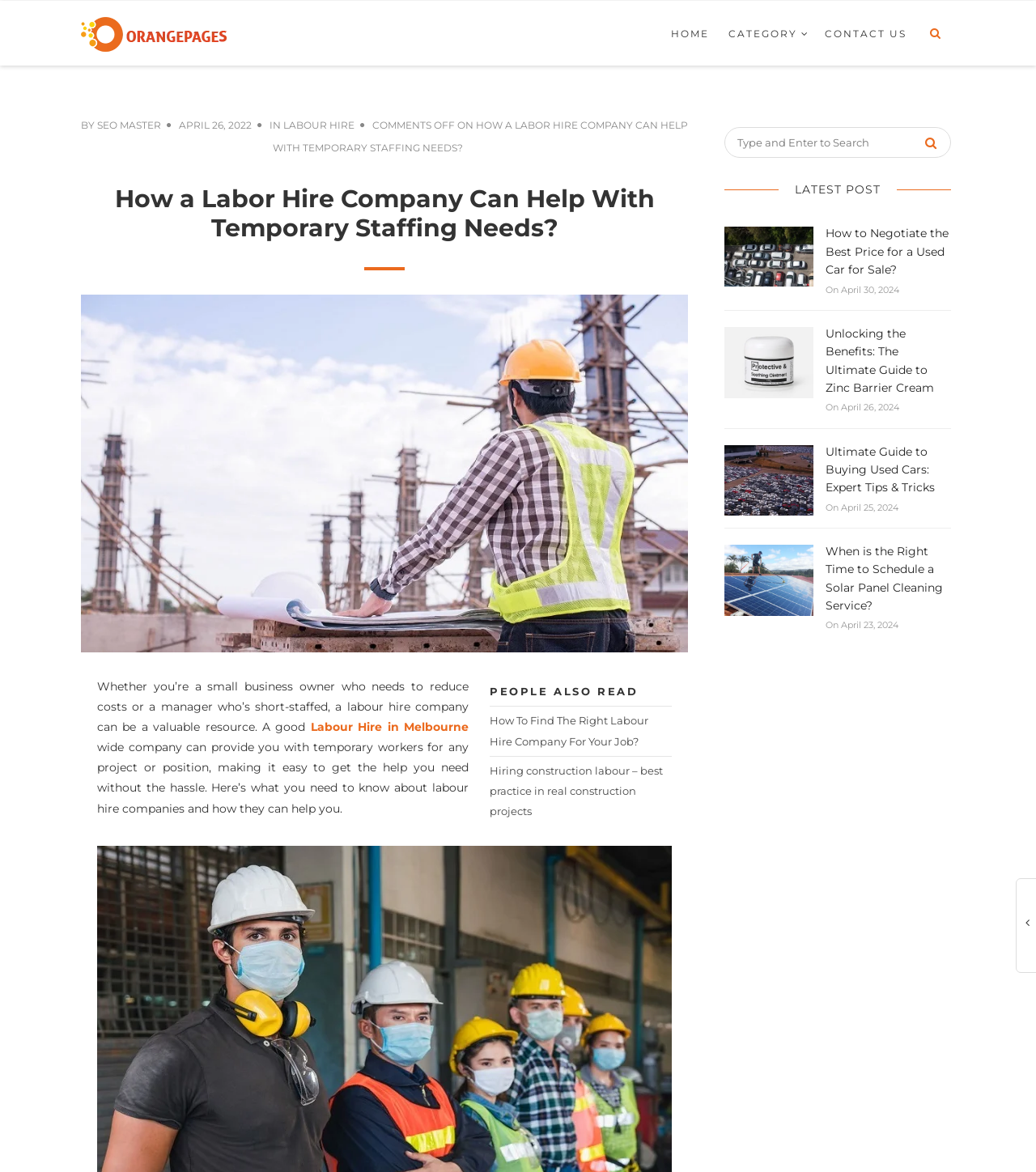What is the category of the webpage?
Using the visual information, answer the question in a single word or phrase.

Labour Hire